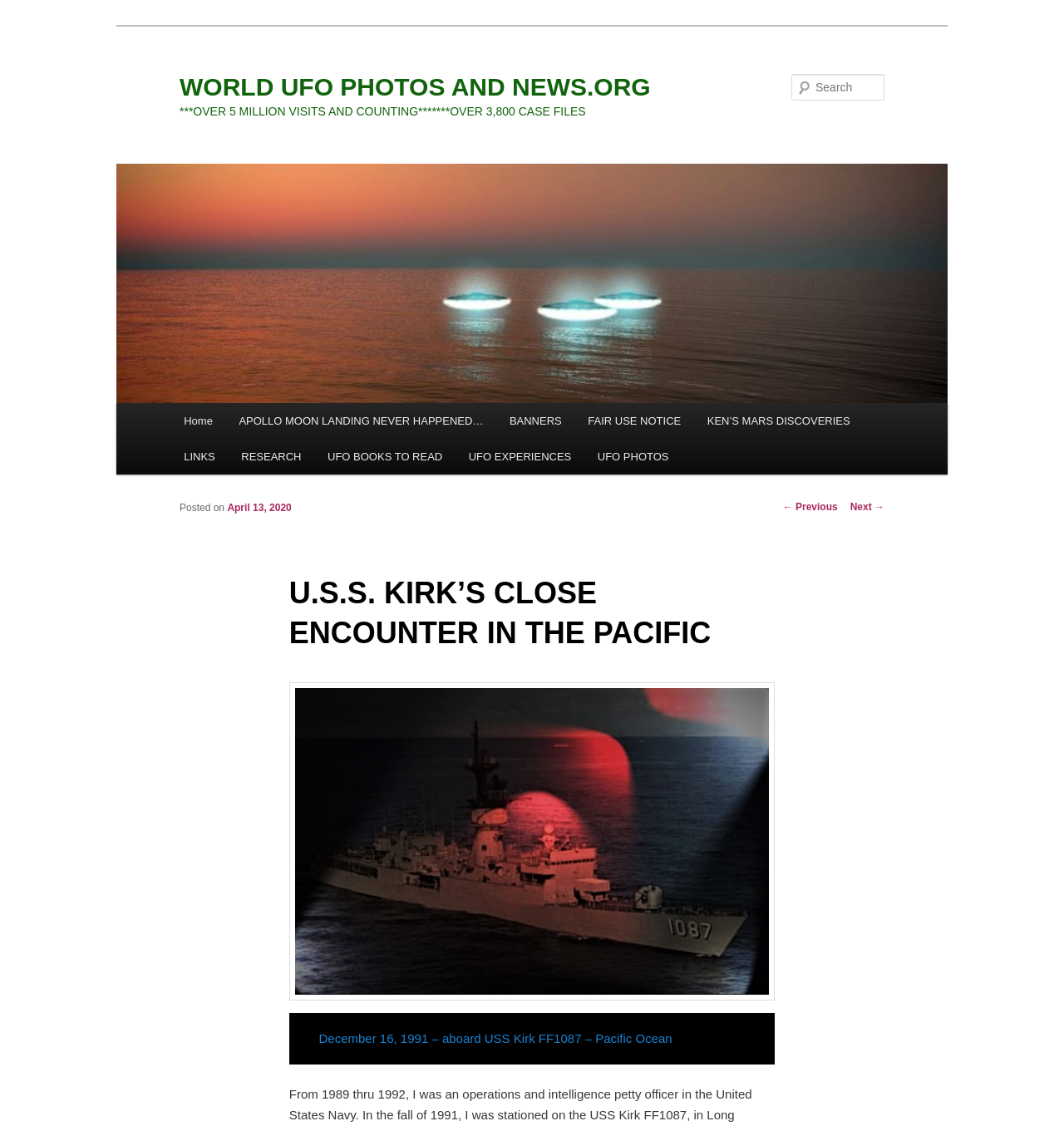Please indicate the bounding box coordinates for the clickable area to complete the following task: "Read about Apollo moon landing conspiracy". The coordinates should be specified as four float numbers between 0 and 1, i.e., [left, top, right, bottom].

[0.212, 0.358, 0.467, 0.39]